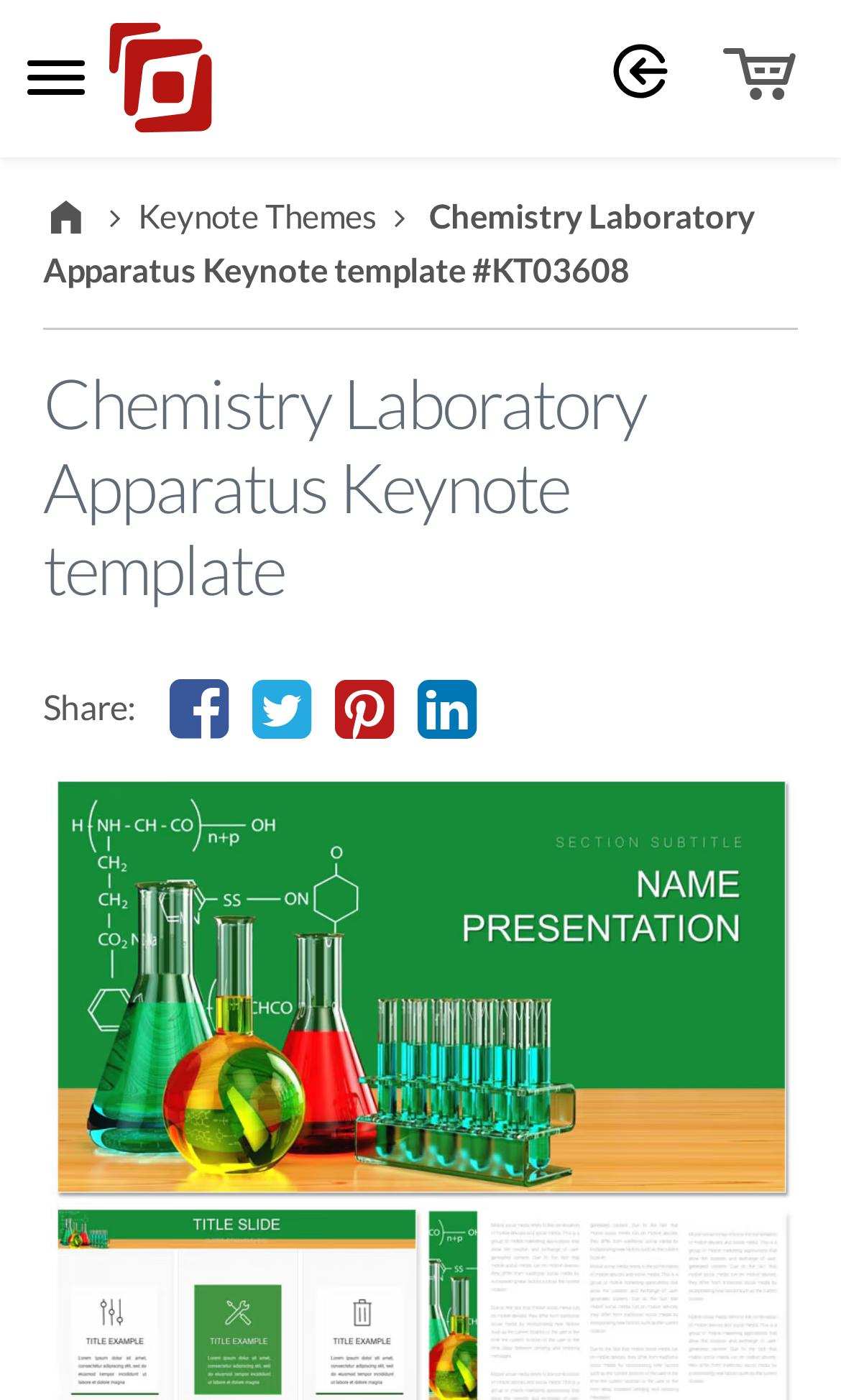Determine the bounding box coordinates for the element that should be clicked to follow this instruction: "View account". The coordinates should be given as four float numbers between 0 and 1, in the format [left, top, right, bottom].

[0.703, 0.028, 0.808, 0.074]